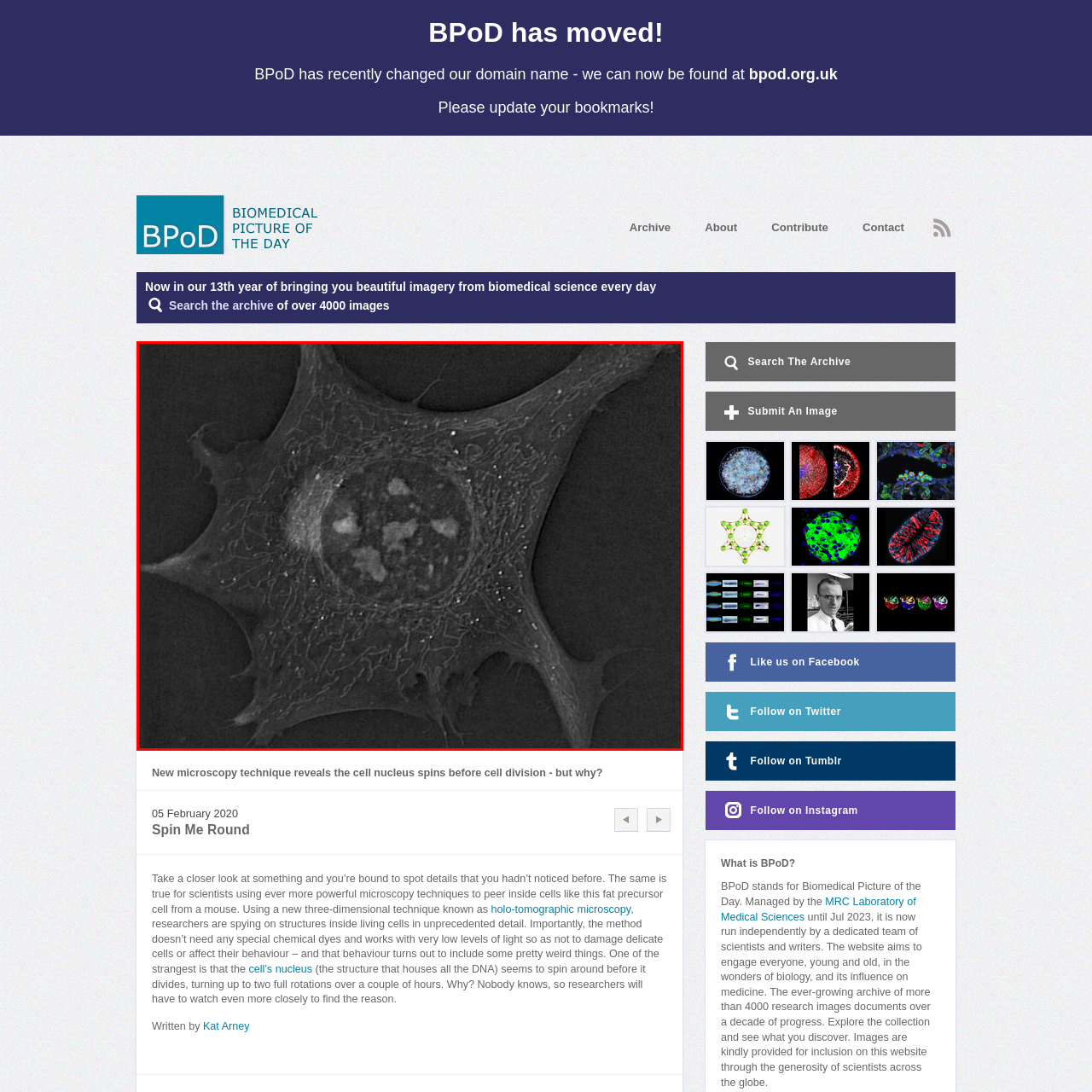Check the highlighted part in pink, What is at the center of the cell? 
Use a single word or phrase for your answer.

Nucleus